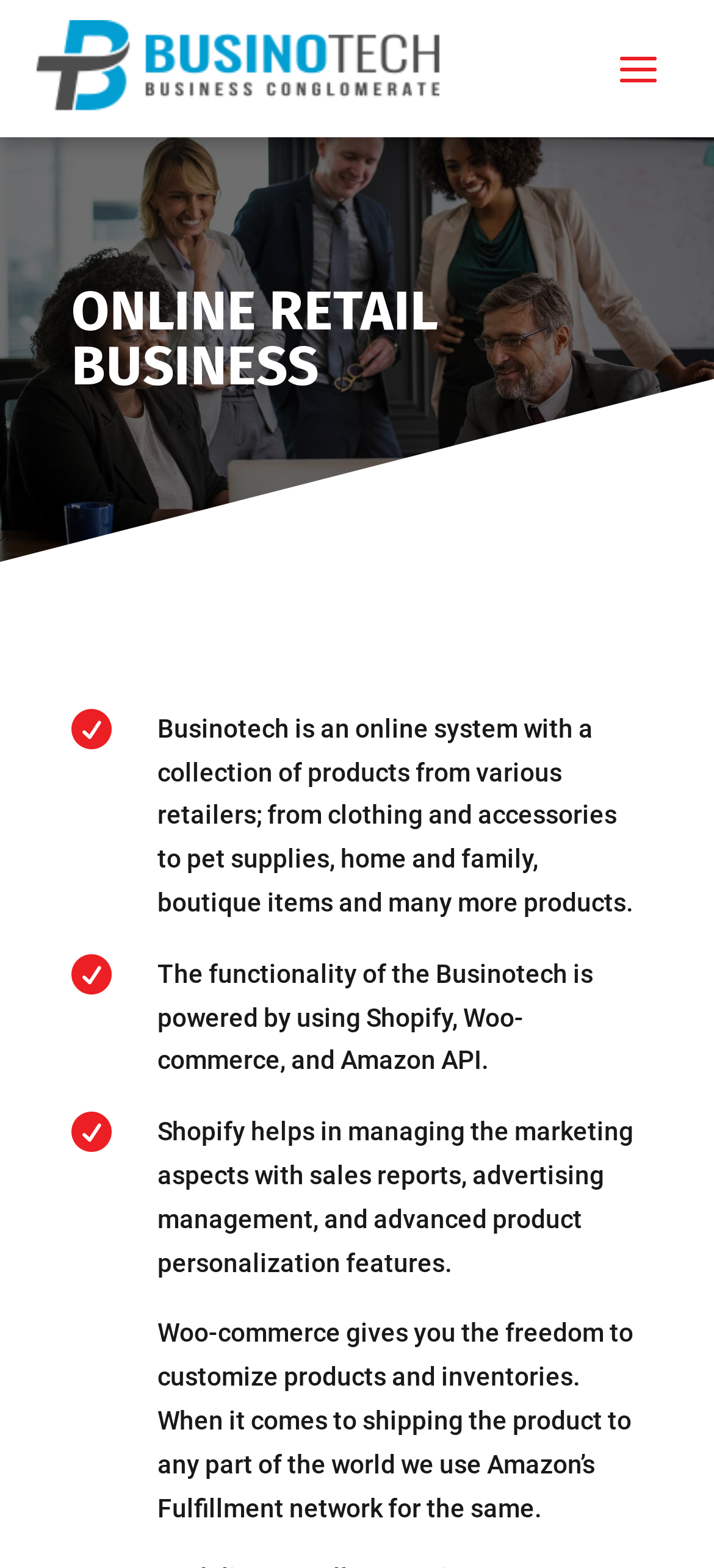Answer the question using only one word or a concise phrase: What powers Businotech's functionality?

Shopify, Woo-commerce, and Amazon API